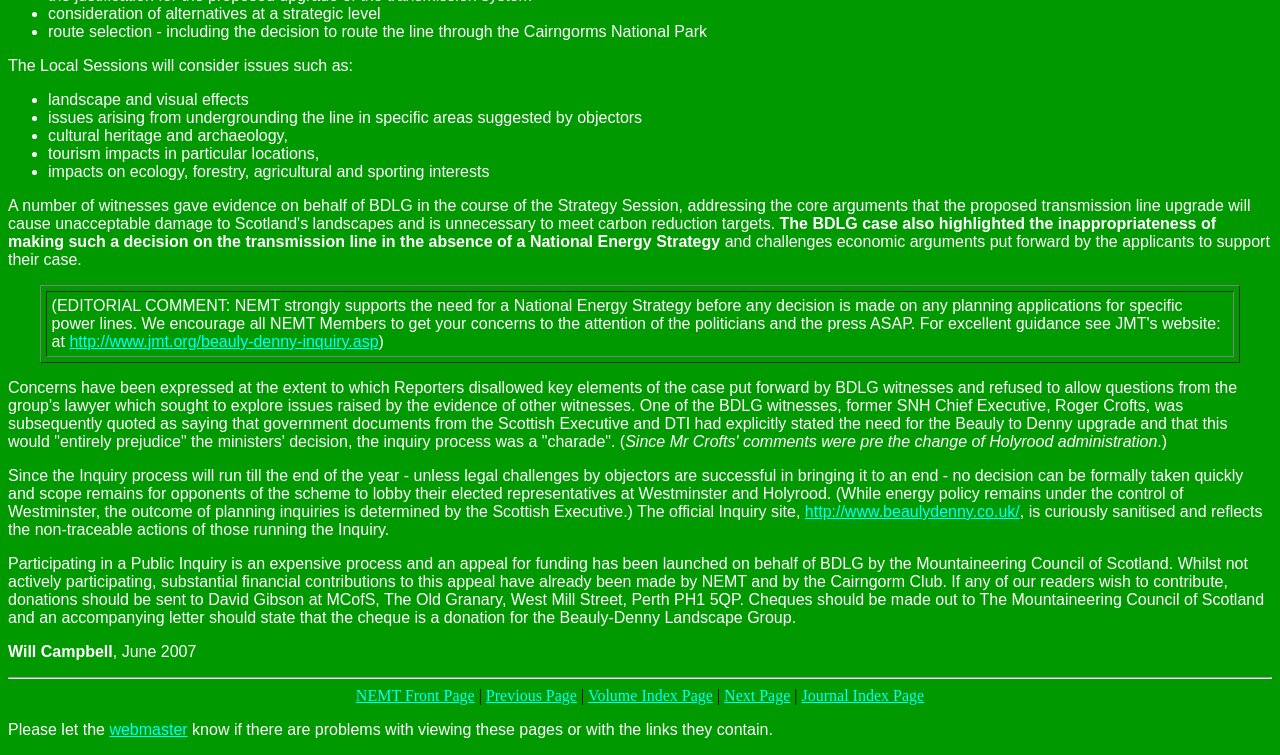Using the provided element description "http://www.beaulydenny.co.uk/", determine the bounding box coordinates of the UI element.

[0.629, 0.666, 0.797, 0.689]